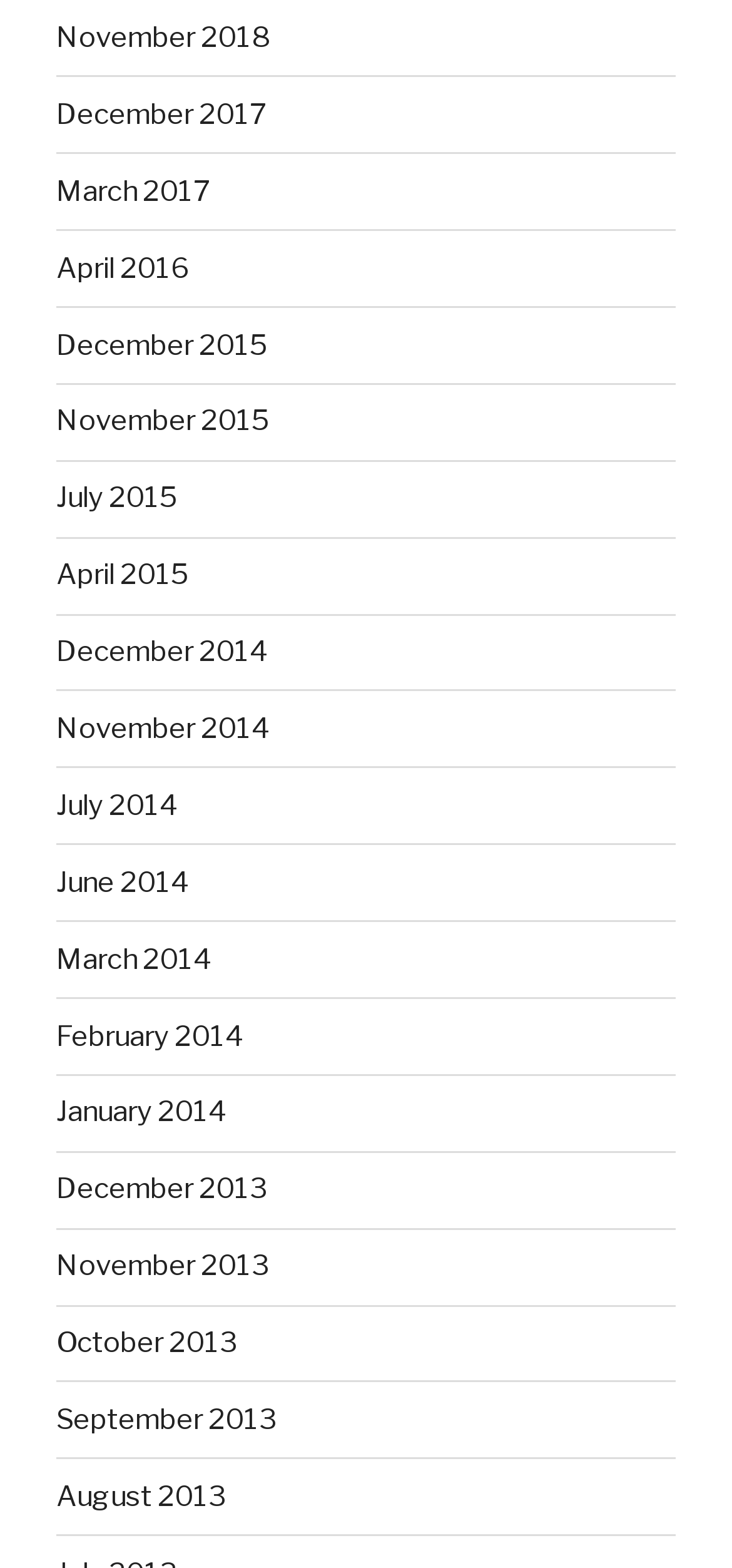Please determine the bounding box coordinates for the element that should be clicked to follow these instructions: "Register for an account".

None